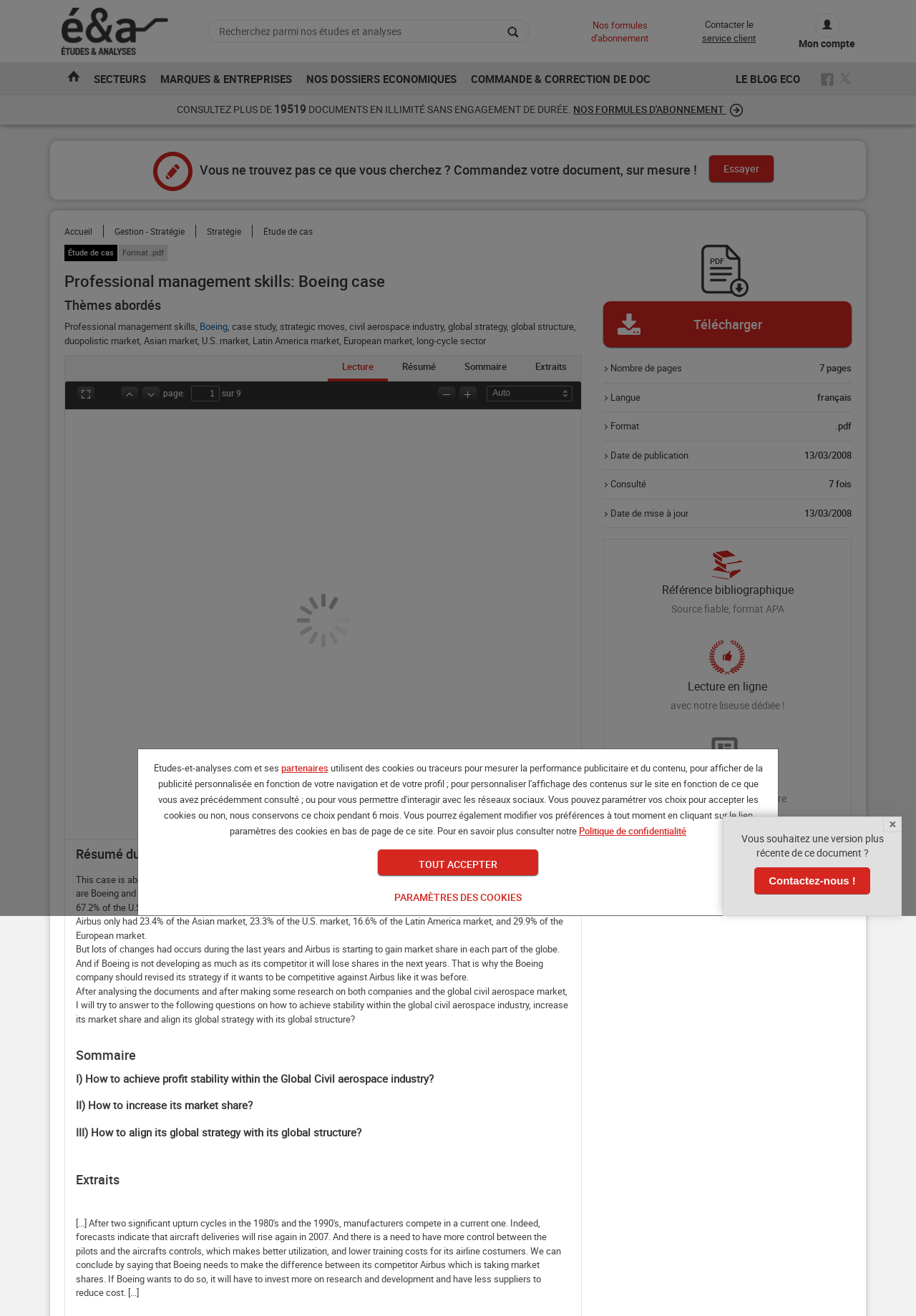Bounding box coordinates are specified in the format (top-left x, top-left y, bottom-right x, bottom-right y). All values are floating point numbers bounded between 0 and 1. Please provide the bounding box coordinate of the region this sentence describes: Commande & correction de doc

[0.506, 0.047, 0.718, 0.072]